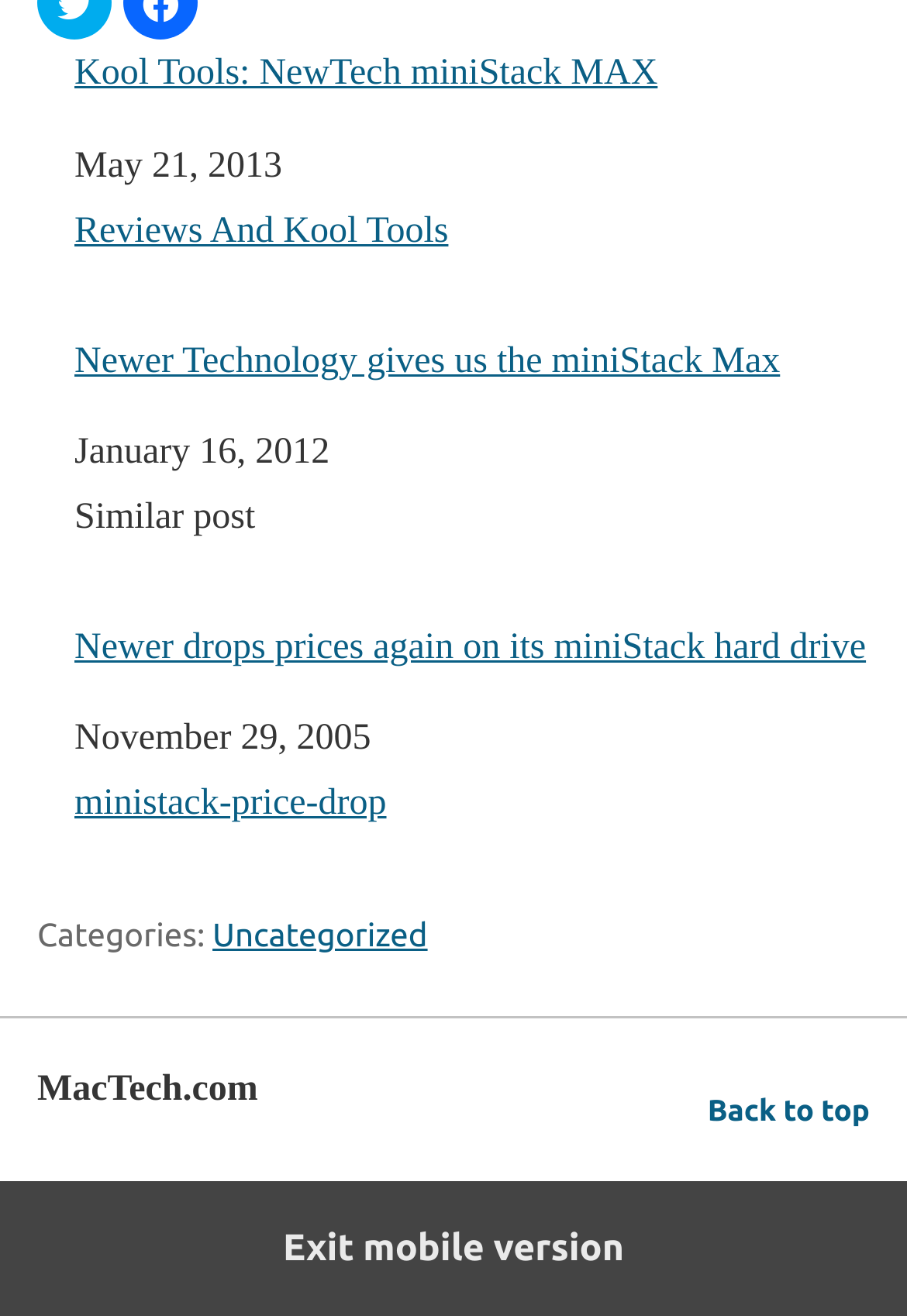What is the text of the link at the bottom of the page?
Look at the image and construct a detailed response to the question.

I found the text of the link at the bottom of the page by looking at the link element with the text 'Back to top' located at the bottom of the page, which is a common location for a 'back to top' link.